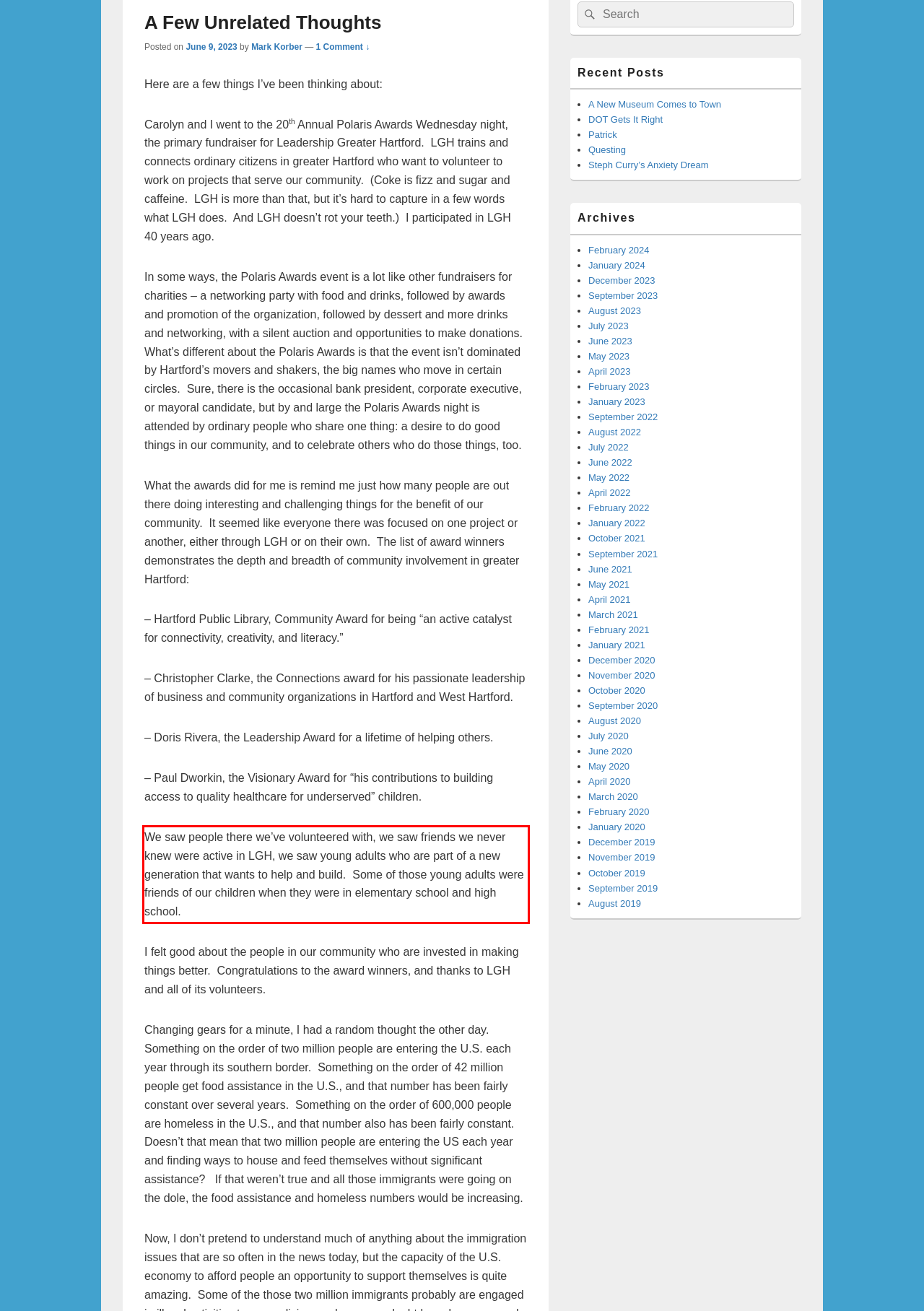Identify the text inside the red bounding box in the provided webpage screenshot and transcribe it.

We saw people there we’ve volunteered with, we saw friends we never knew were active in LGH, we saw young adults who are part of a new generation that wants to help and build. Some of those young adults were friends of our children when they were in elementary school and high school.